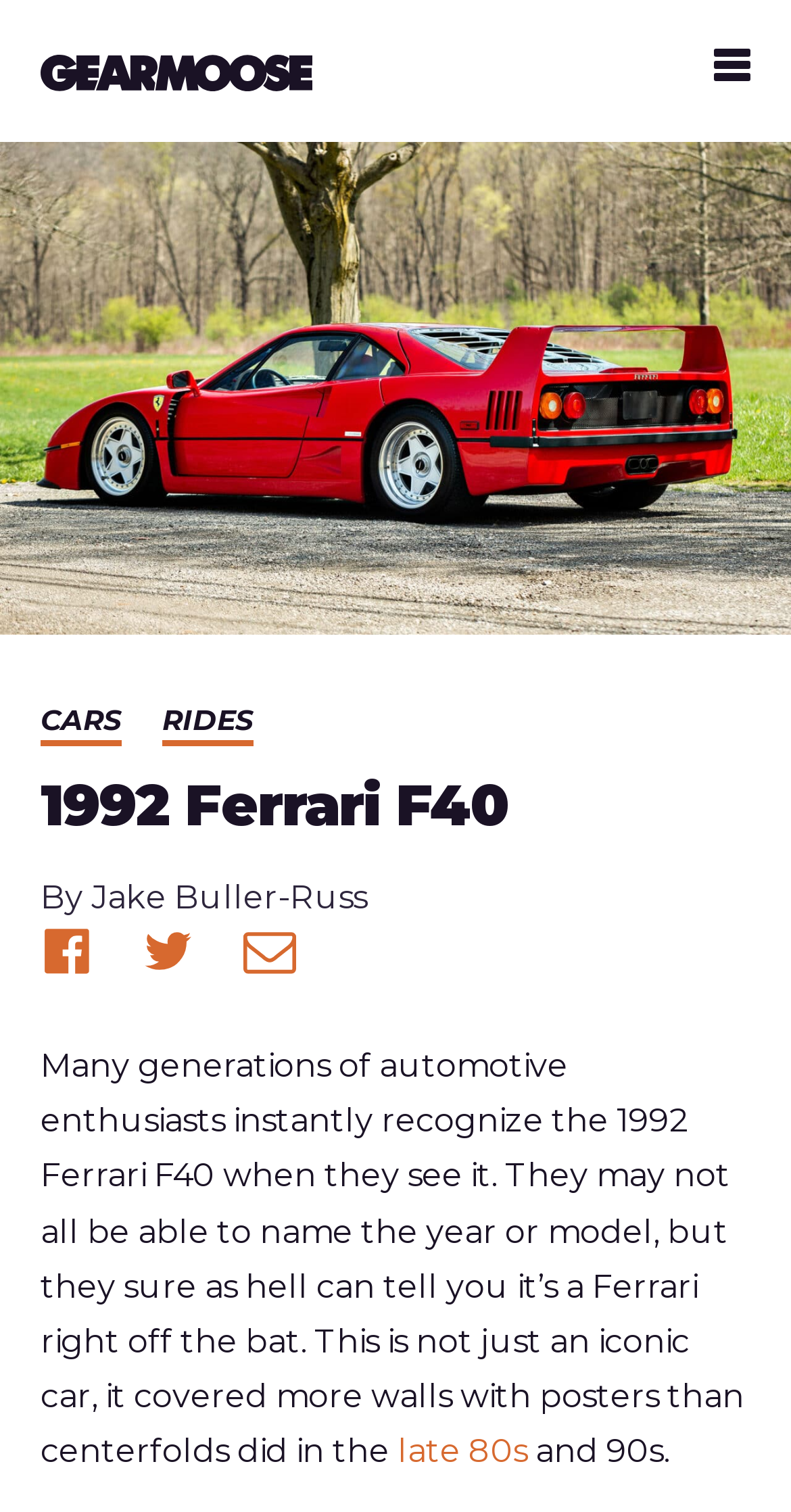Create an elaborate caption for the webpage.

The webpage is about the 1992 Ferrari F40, a iconic car that many automotive enthusiasts recognize instantly. At the top left of the page, there is a link to "GearMoose" accompanied by an image of the same name. On the top right, there is a button with no text. 

Below the top section, there is a large image of the 1992 Ferrari F40, taking up almost the full width of the page. Above the image, there are several links to different categories, including "CARS" and "RIDES", and a heading that reads "1992 Ferrari F40". 

Under the heading, there is a section with text that reads "Published" and "By" followed by a link to the author's name, Jake Buller-Russ. There are also three links to share the article on Facebook, Twitter, and via email.

The main content of the page is a paragraph of text that describes the 1992 Ferrari F40 as an iconic car that many people recognize, even if they can't name the year or model. The text also mentions that the car was featured on many posters in the late 80s and 90s. There is a link to "late 80s" within the text.